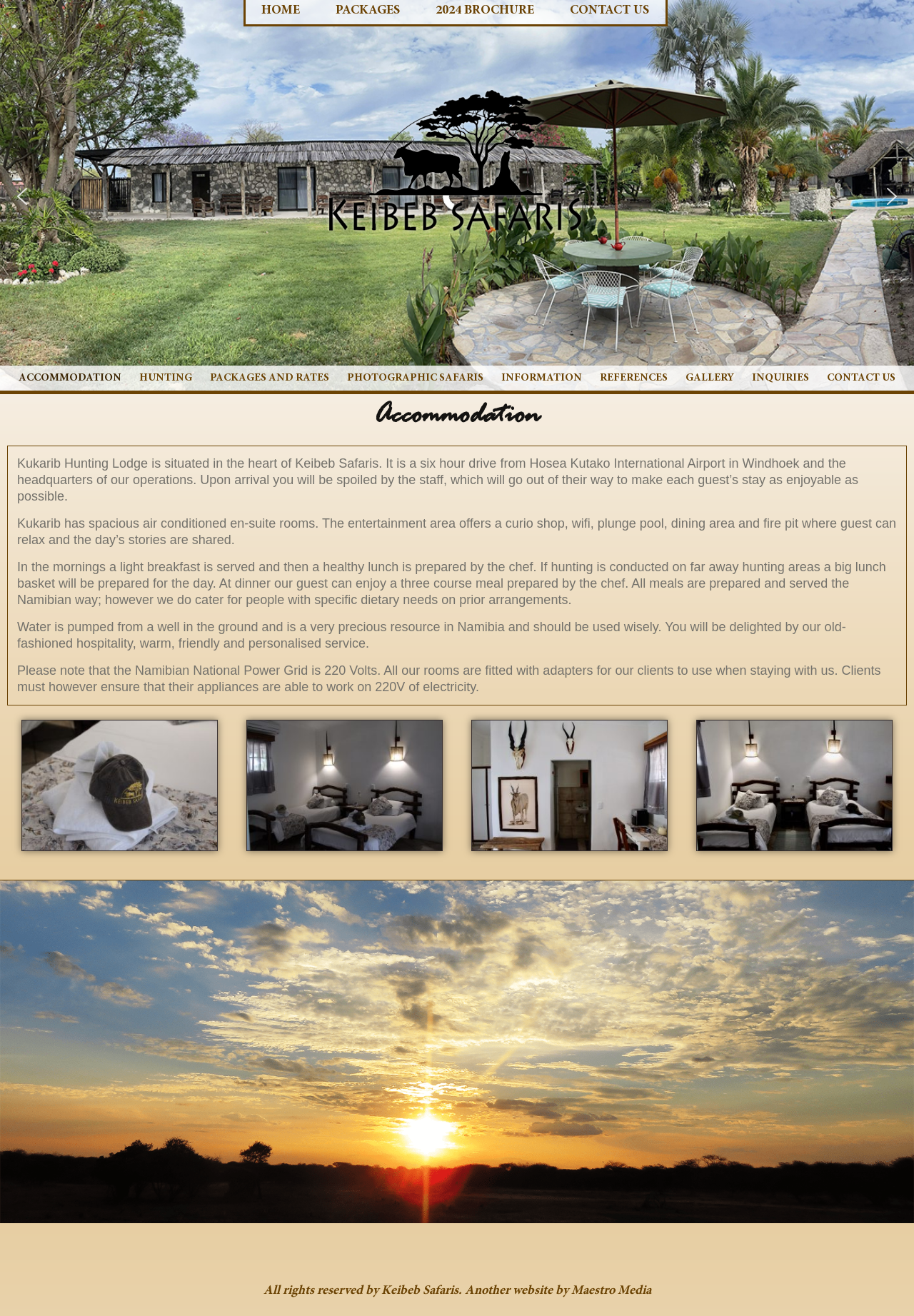Identify the bounding box of the UI element described as follows: "PACKAGES AND RATES". Provide the coordinates as four float numbers in the range of 0 to 1 [left, top, right, bottom].

[0.23, 0.283, 0.36, 0.291]